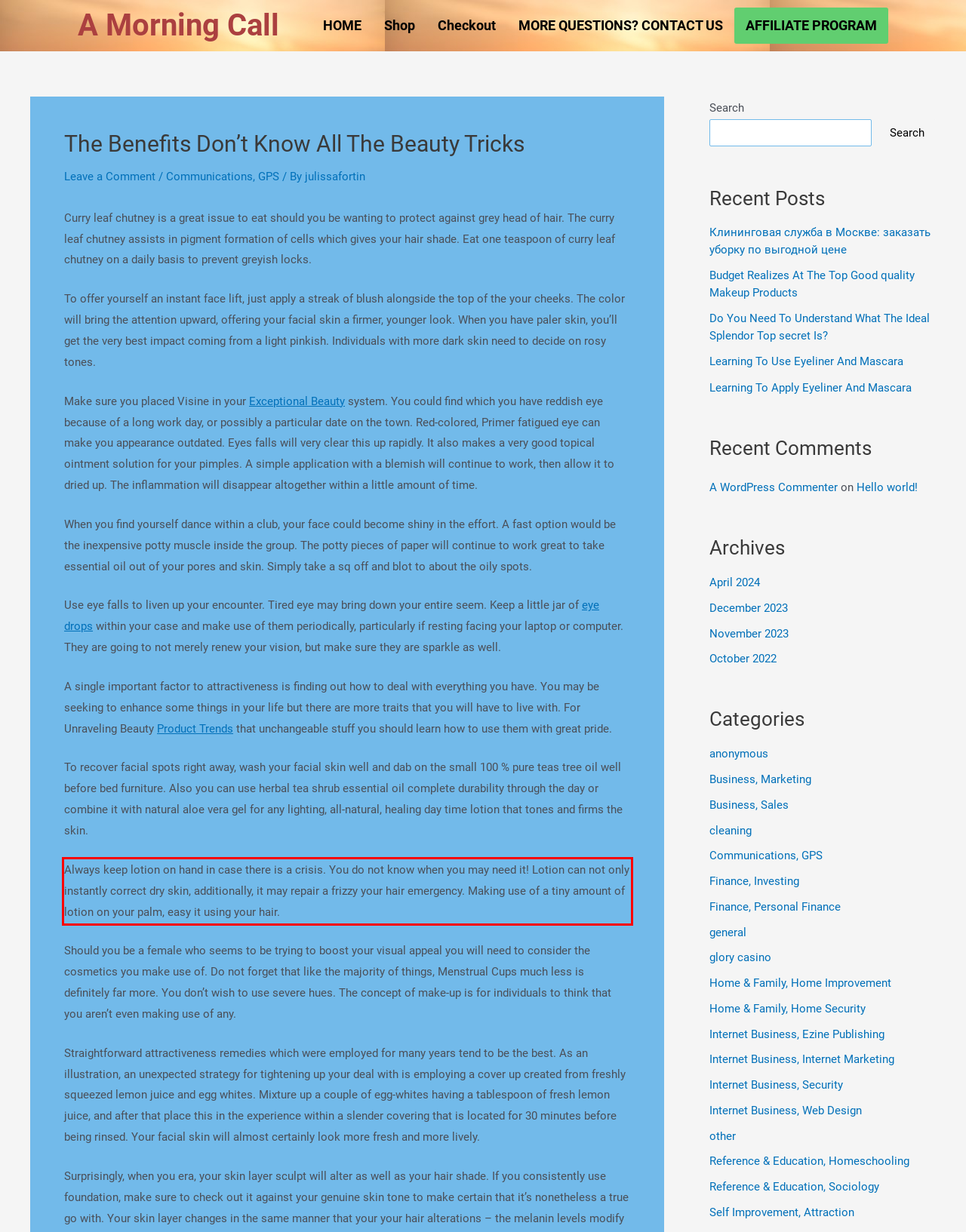The screenshot provided shows a webpage with a red bounding box. Apply OCR to the text within this red bounding box and provide the extracted content.

Always keep lotion on hand in case there is a crisis. You do not know when you may need it! Lotion can not only instantly correct dry skin, additionally, it may repair a frizzy your hair emergency. Making use of a tiny amount of lotion on your palm, easy it using your hair.